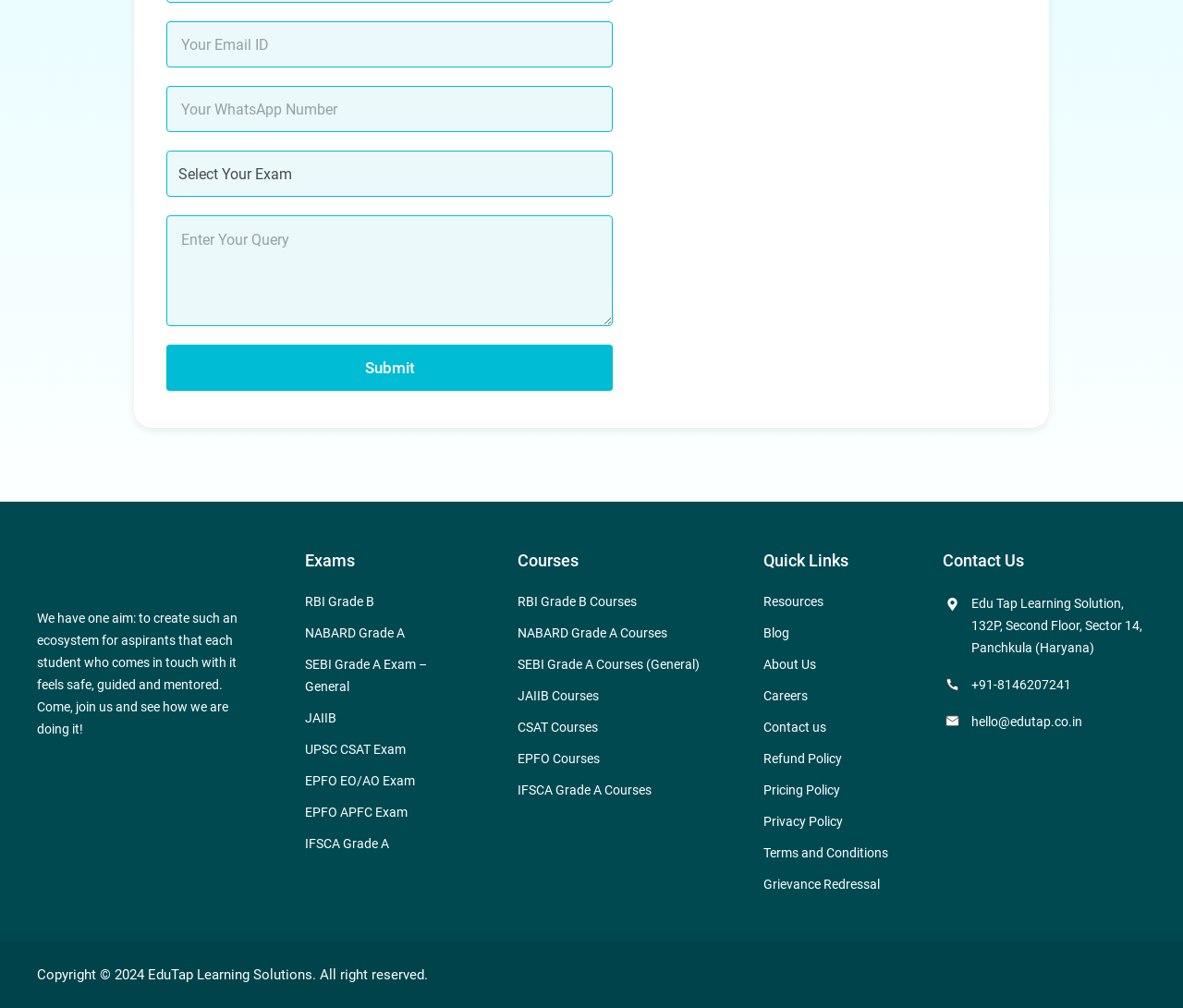Identify the bounding box coordinates of the specific part of the webpage to click to complete this instruction: "Contact us through phone number".

[0.821, 0.669, 0.905, 0.691]